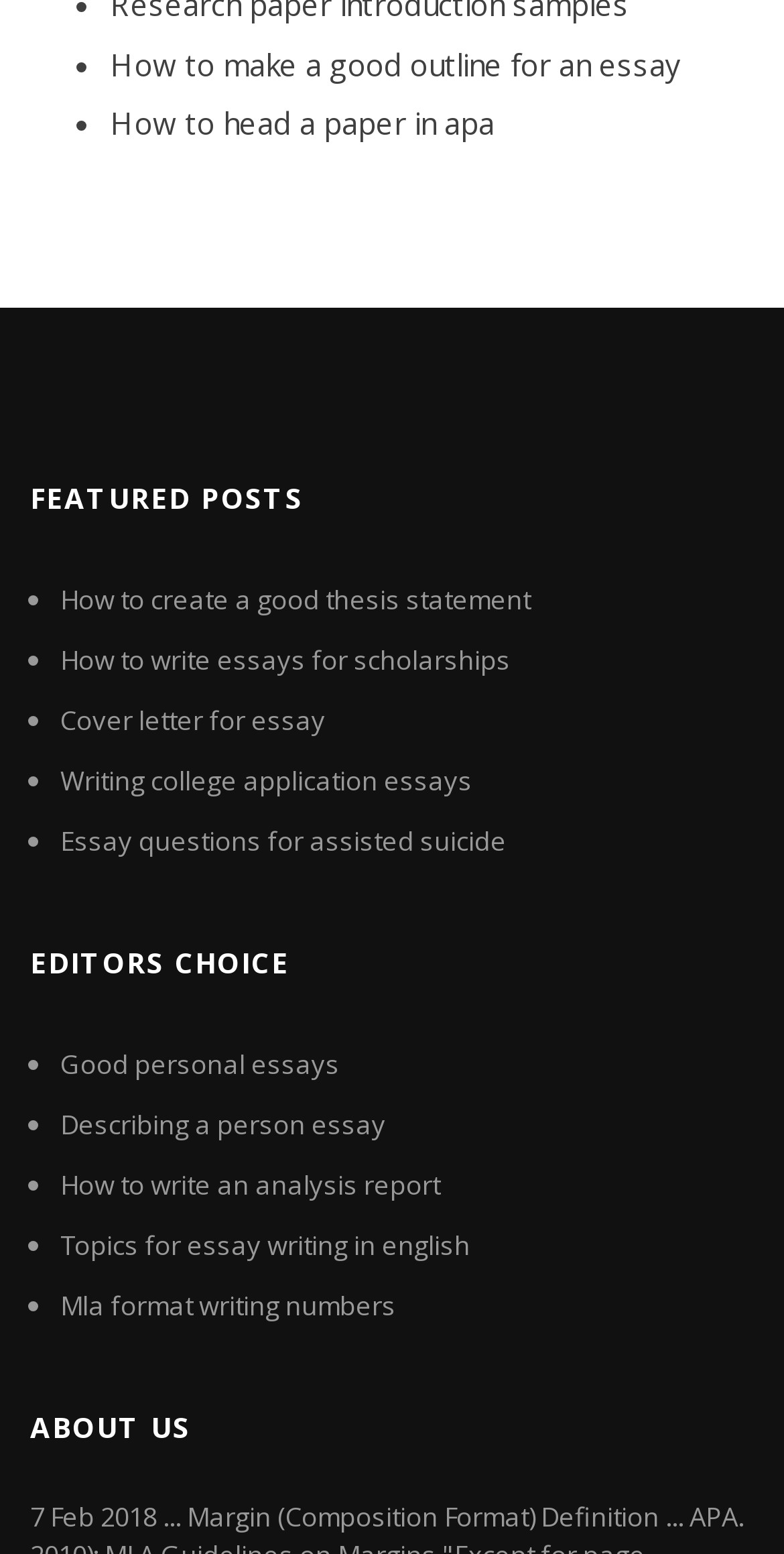Please use the details from the image to answer the following question comprehensively:
How many sections are there on this webpage?

I identified three headings on the webpage: 'FEATURED POSTS', 'EDITORS CHOICE', and 'ABOUT US', which indicate three separate sections.